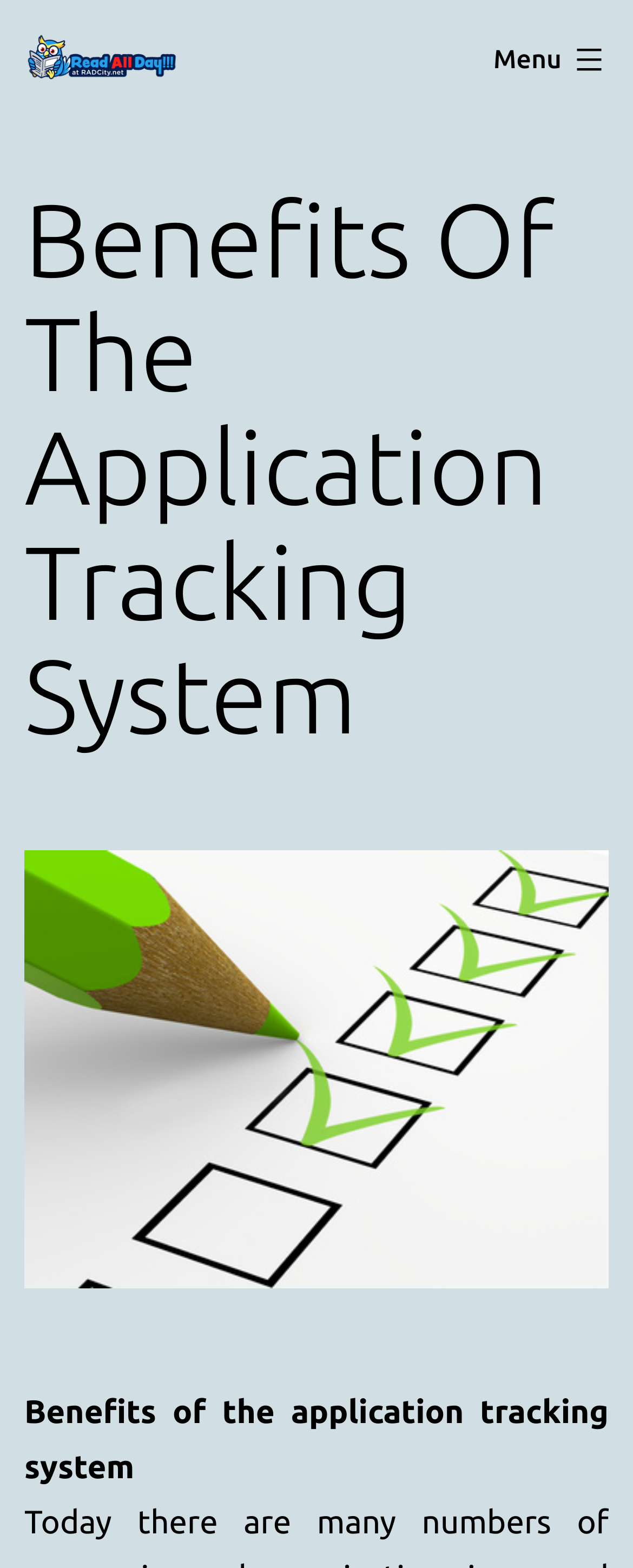Give an extensive and precise description of the webpage.

The webpage is about the benefits of an application tracking system. At the top left, there is a link "Read All Day!" accompanied by an image with the same name. Below this link, there is another "Read All Day!" link, but this one is smaller. 

To the right of these links, there is a button labeled "Menu" which, when expanded, controls a primary menu list. 

Below the "Menu" button, there is a header section that spans almost the entire width of the page. This section contains a heading that repeats the title "Benefits Of The Application Tracking System". 

Below the heading, there is a figure that occupies a significant portion of the page, containing an image related to the application tracking system. 

At the very bottom of the page, there is a static text that summarizes the benefits of the application tracking system.